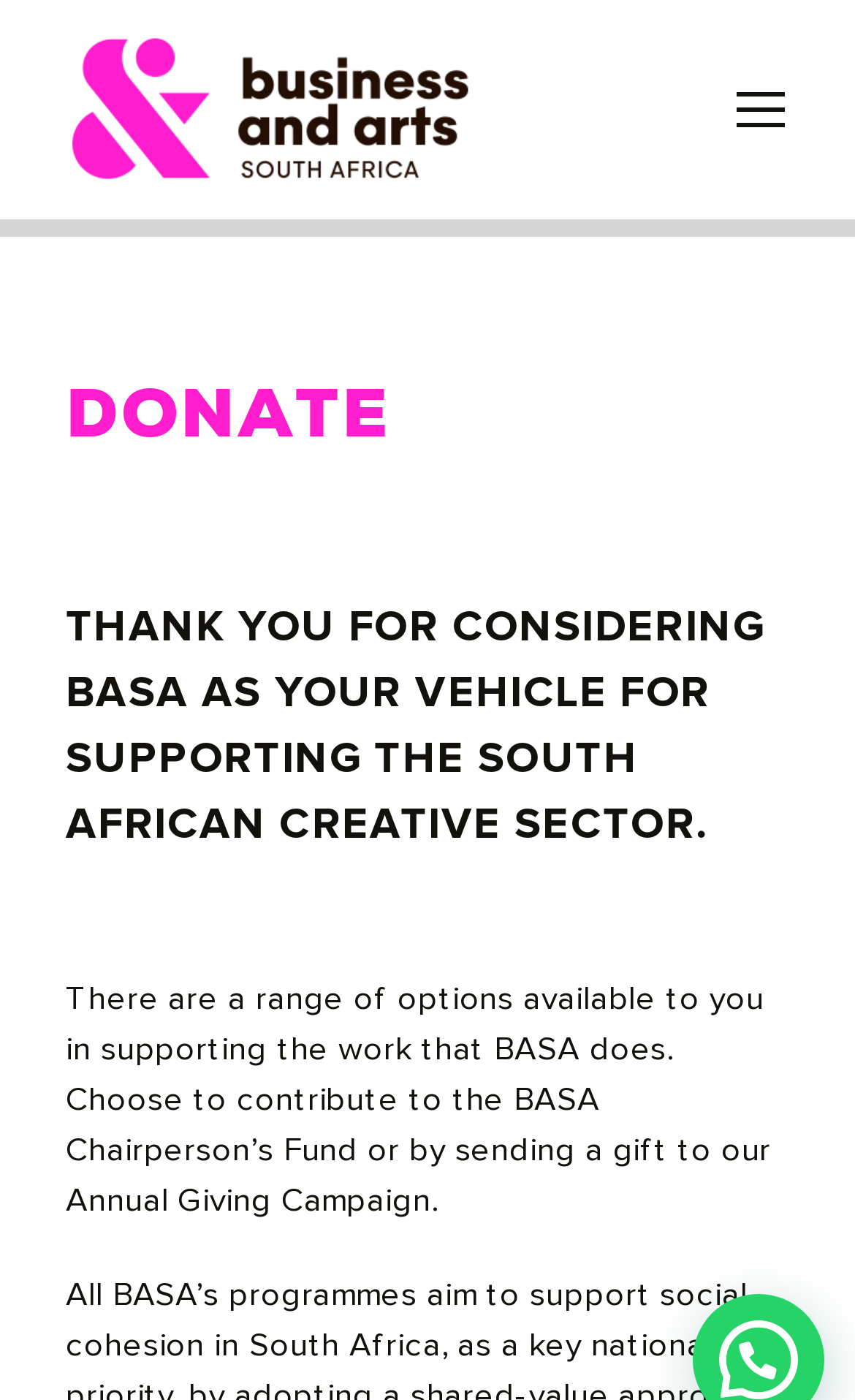What is the tone of the webpage?
Look at the screenshot and give a one-word or phrase answer.

Appreciative